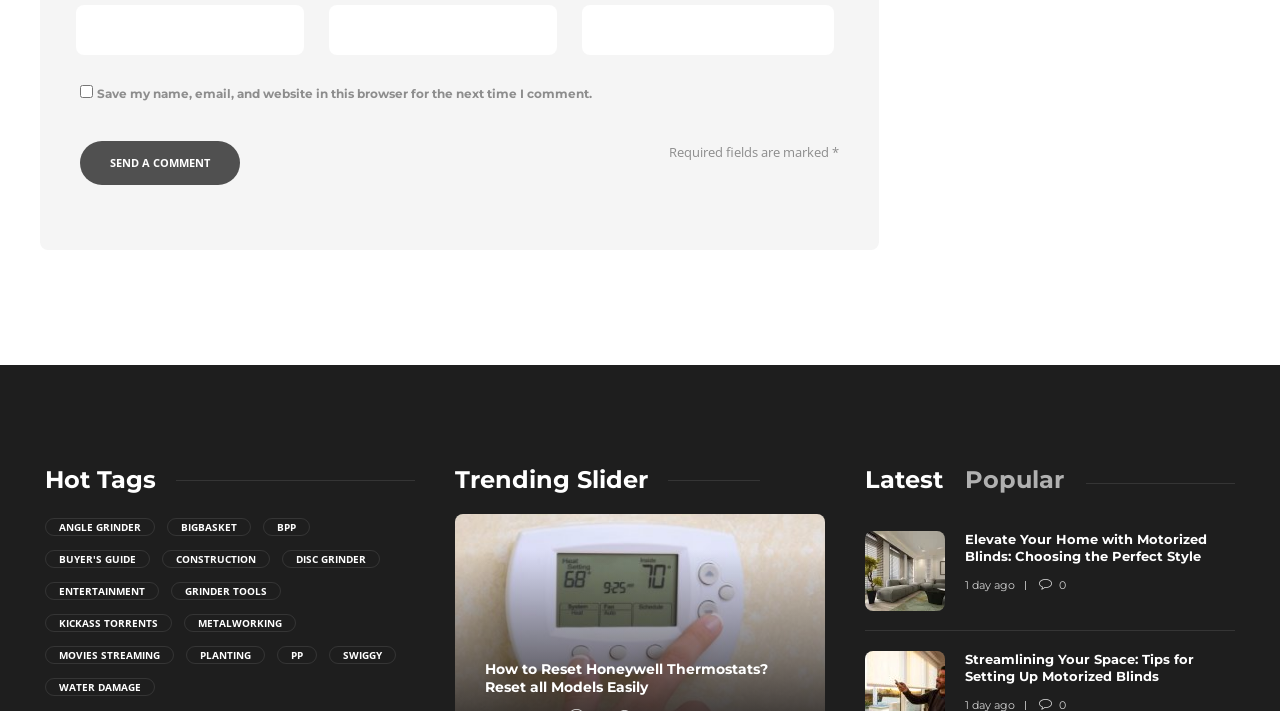Please provide the bounding box coordinates for the element that needs to be clicked to perform the instruction: "Enter your name". The coordinates must consist of four float numbers between 0 and 1, formatted as [left, top, right, bottom].

[0.059, 0.007, 0.237, 0.078]